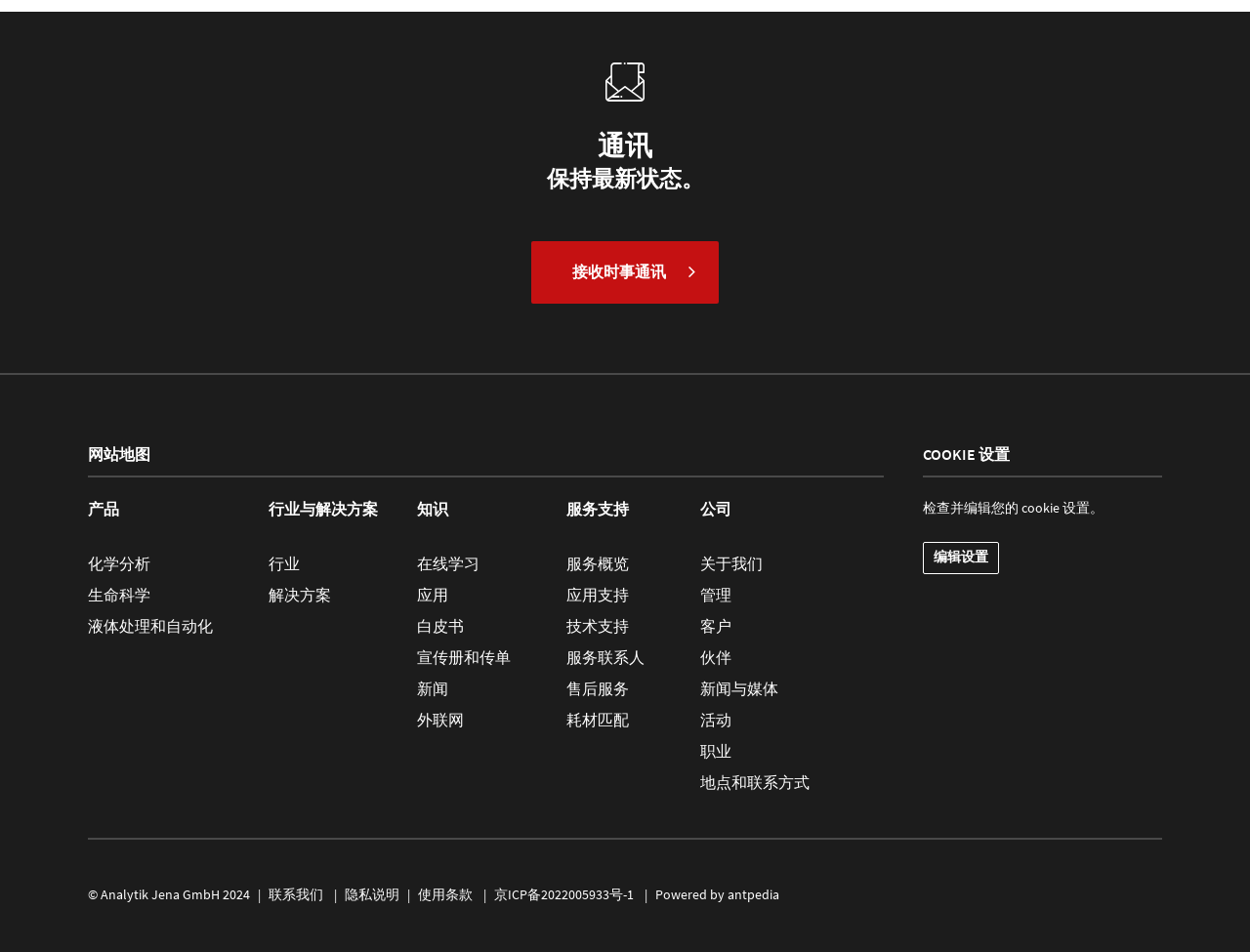Kindly determine the bounding box coordinates for the area that needs to be clicked to execute this instruction: "View products".

[0.07, 0.524, 0.095, 0.565]